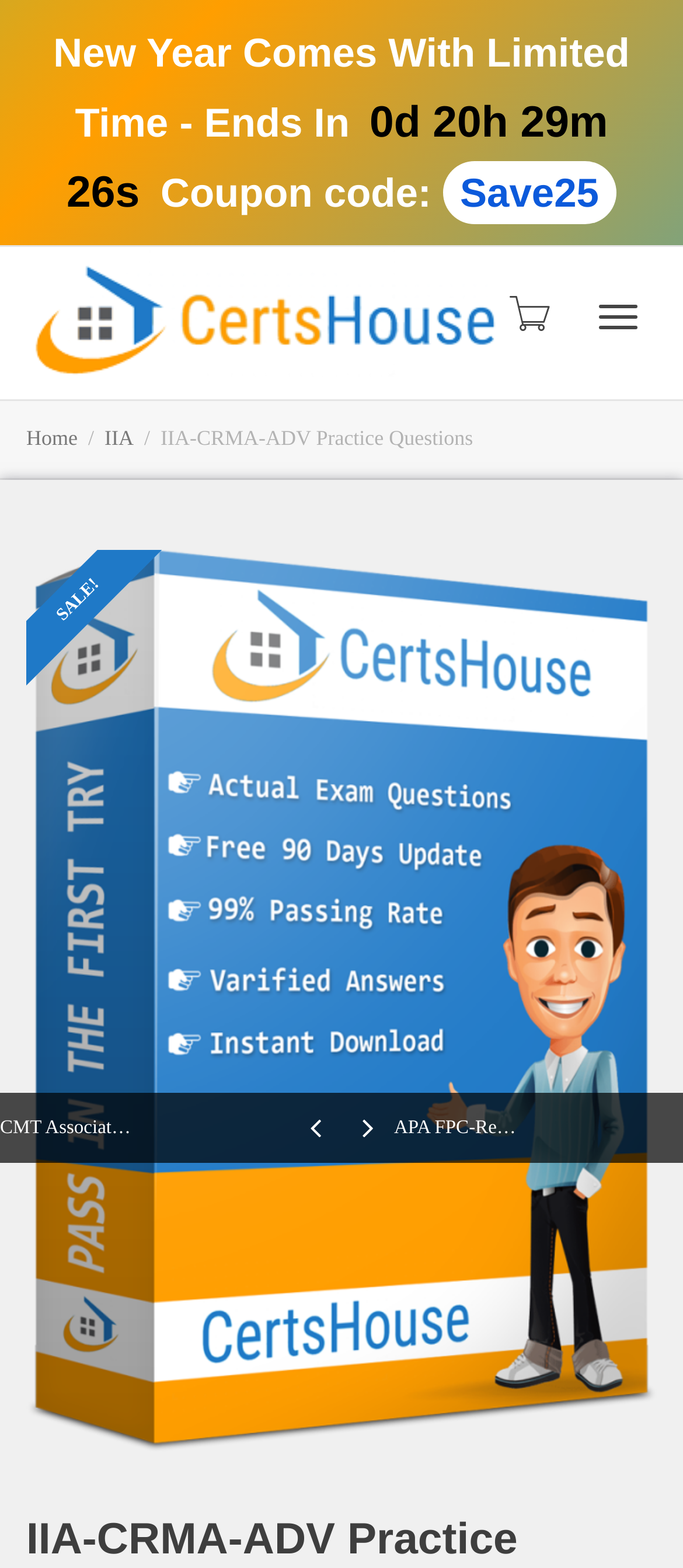From the details in the image, provide a thorough response to the question: What is the coupon code?

The coupon code can be found in the heading element with the text 'New Year Comes With Limited Time - Ends In 0d 20h 29m 17s Coupon code: Save25'.